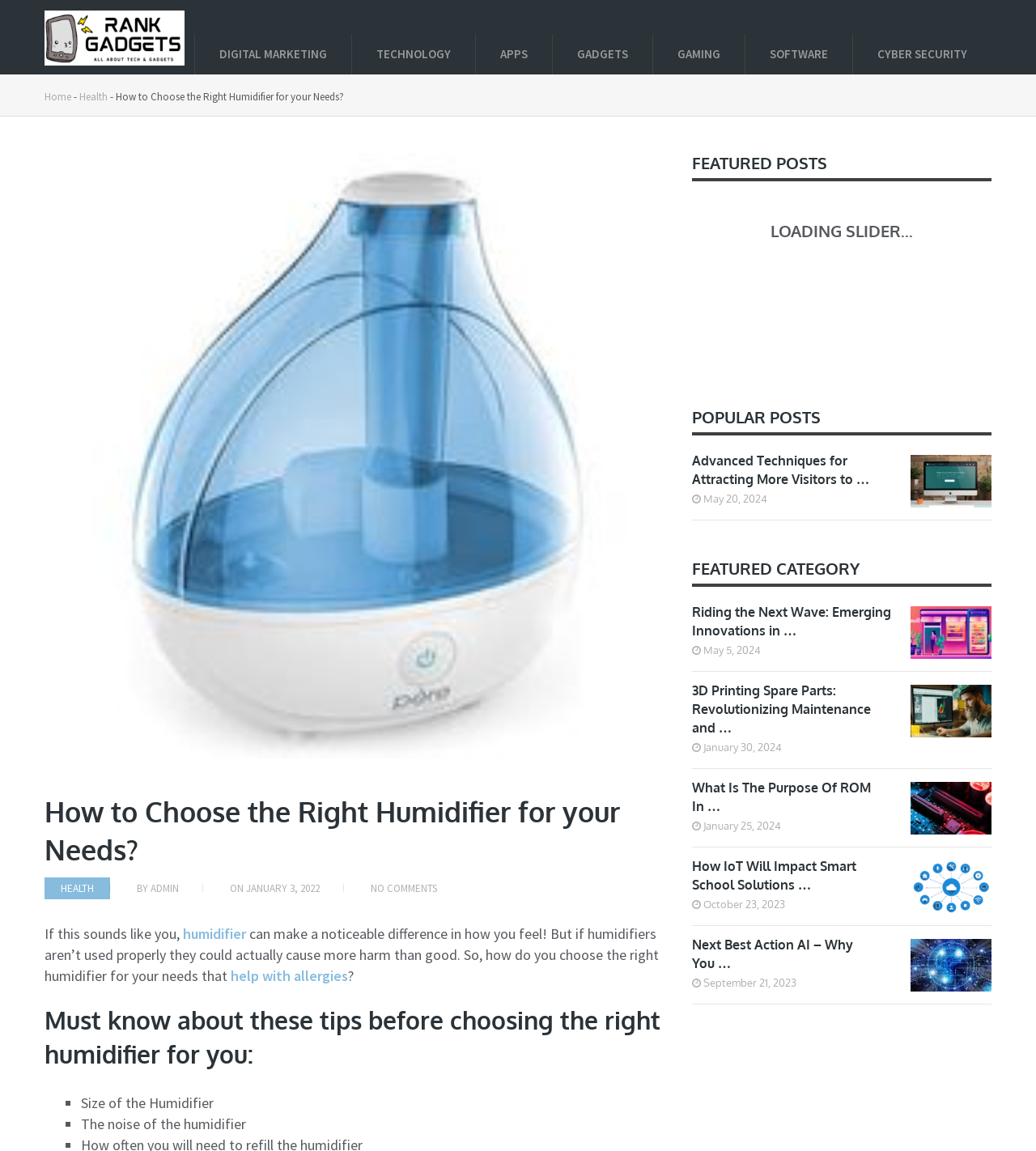Kindly determine the bounding box coordinates for the clickable area to achieve the given instruction: "Click on the 'HEALTH' link".

[0.059, 0.766, 0.091, 0.778]